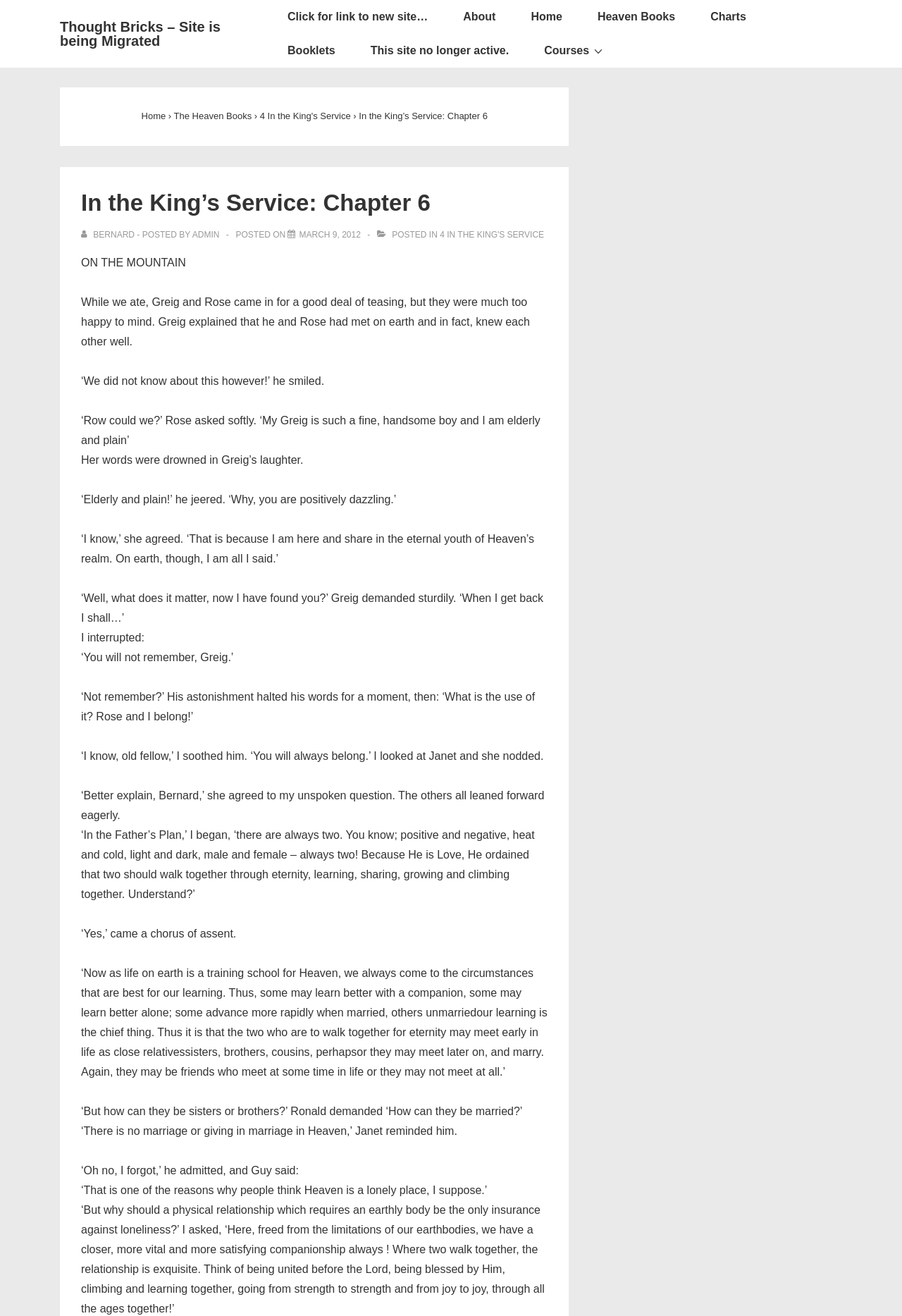What is the name of the category that the post is posted in?
Craft a detailed and extensive response to the question.

The question asks for the name of the category that the post is posted in. By looking at the webpage, we can see that the category is mentioned in the text 'POSTED IN 4 IN THE KING'S SERVICE'. Therefore, the answer is '4 IN THE KING'S SERVICE'.